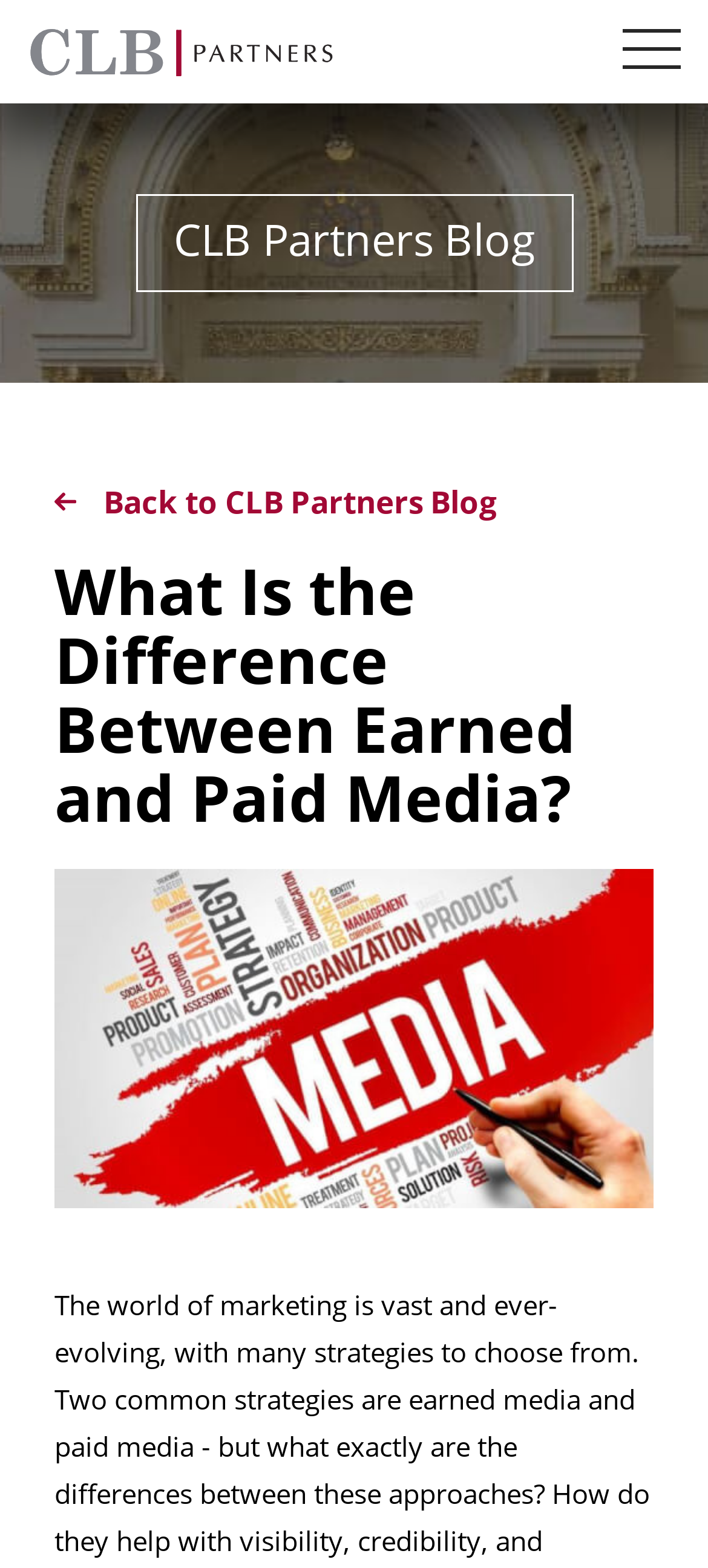Please answer the following question using a single word or phrase: 
What is the main topic of this webpage?

Earned and Paid Media